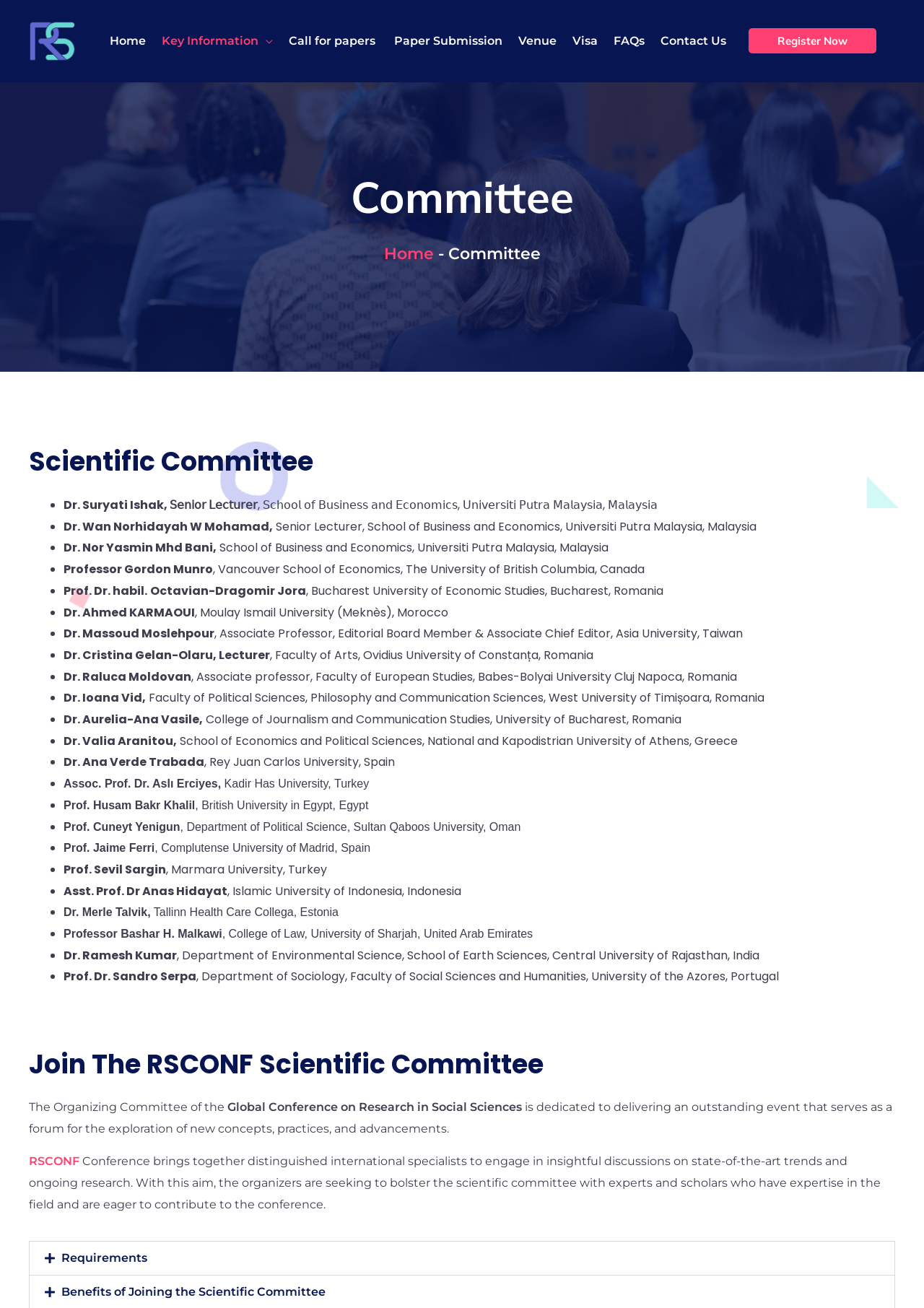Please locate the bounding box coordinates of the element that should be clicked to complete the given instruction: "Check FAQs".

[0.655, 0.006, 0.706, 0.057]